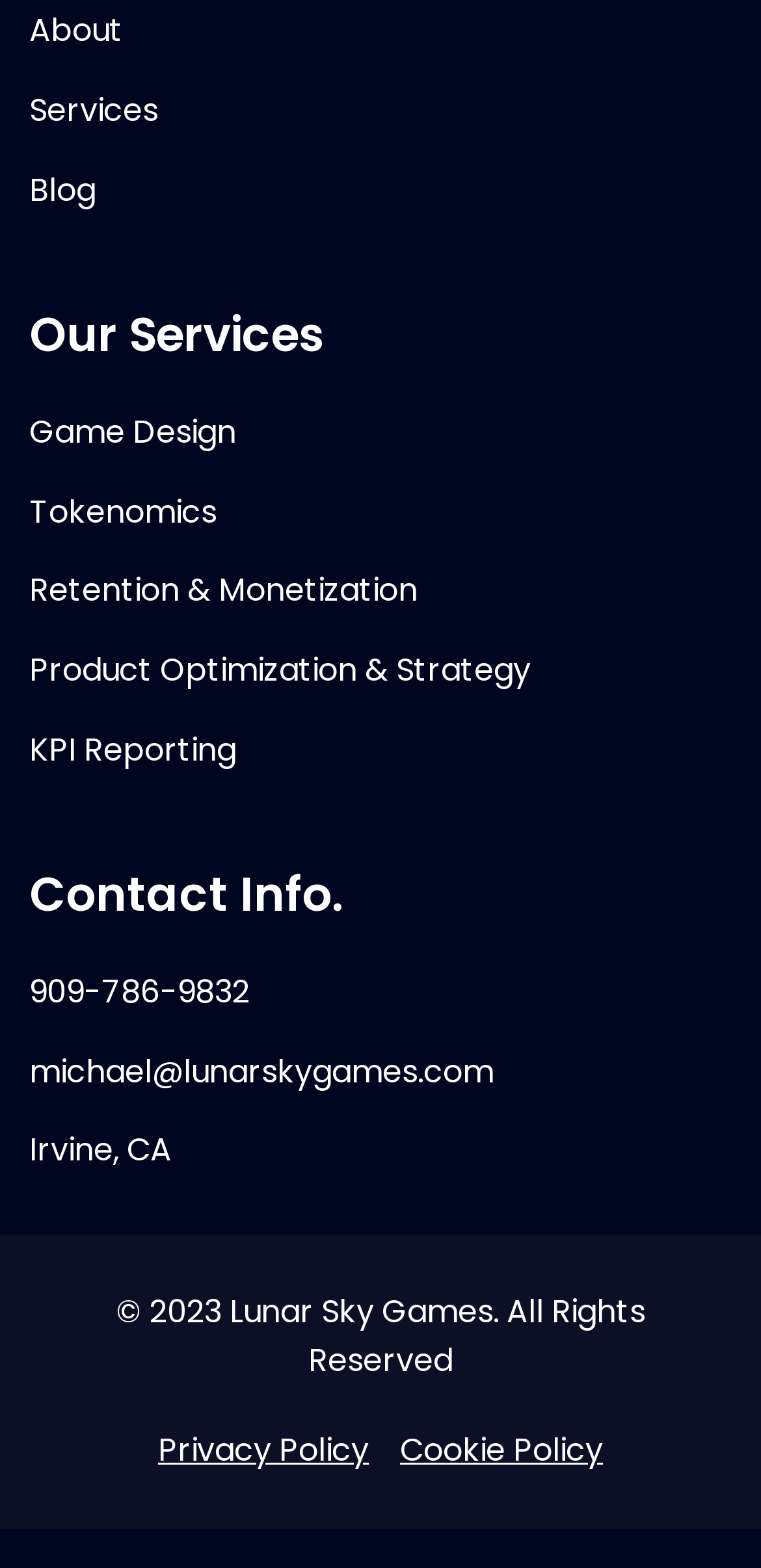What is the phone number?
Please provide a single word or phrase as your answer based on the screenshot.

909-786-9832